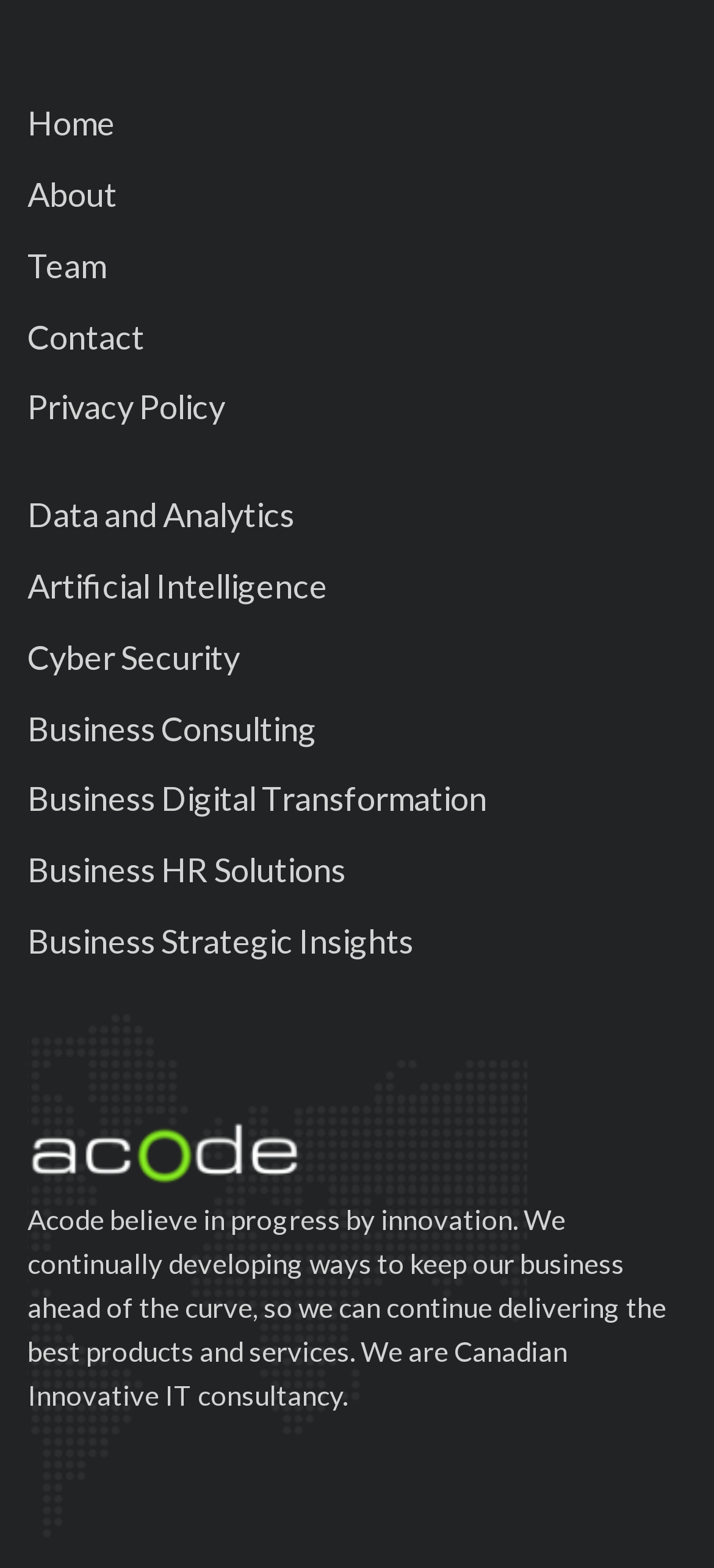Respond to the question below with a single word or phrase:
What is the country where the company is based?

Canada